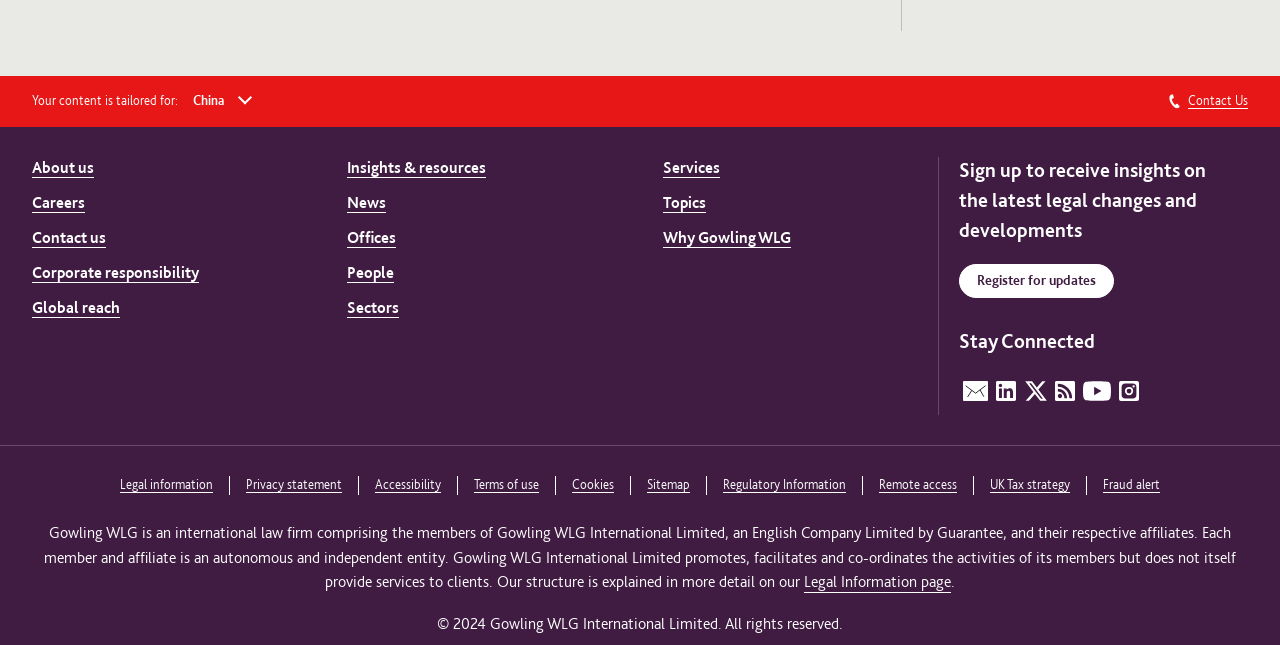What is the purpose of the 'Contact Us' link?
Kindly give a detailed and elaborate answer to the question.

The 'Contact Us' link is located in the footer section of the webpage, suggesting that it is a way for users to get in touch with the law firm, possibly to ask questions or request information.